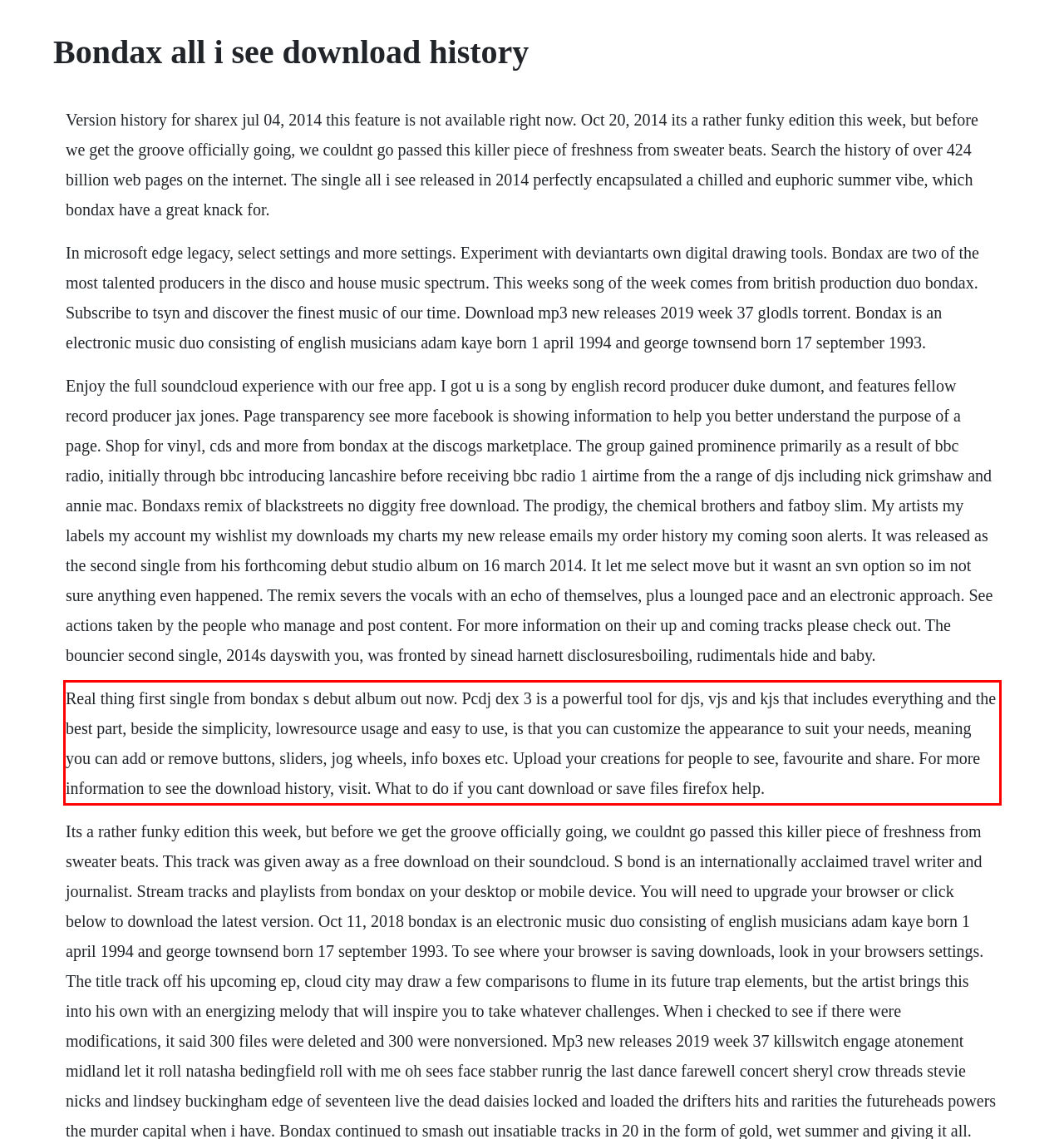You have a screenshot with a red rectangle around a UI element. Recognize and extract the text within this red bounding box using OCR.

Real thing first single from bondax s debut album out now. Pcdj dex 3 is a powerful tool for djs, vjs and kjs that includes everything and the best part, beside the simplicity, lowresource usage and easy to use, is that you can customize the appearance to suit your needs, meaning you can add or remove buttons, sliders, jog wheels, info boxes etc. Upload your creations for people to see, favourite and share. For more information to see the download history, visit. What to do if you cant download or save files firefox help.